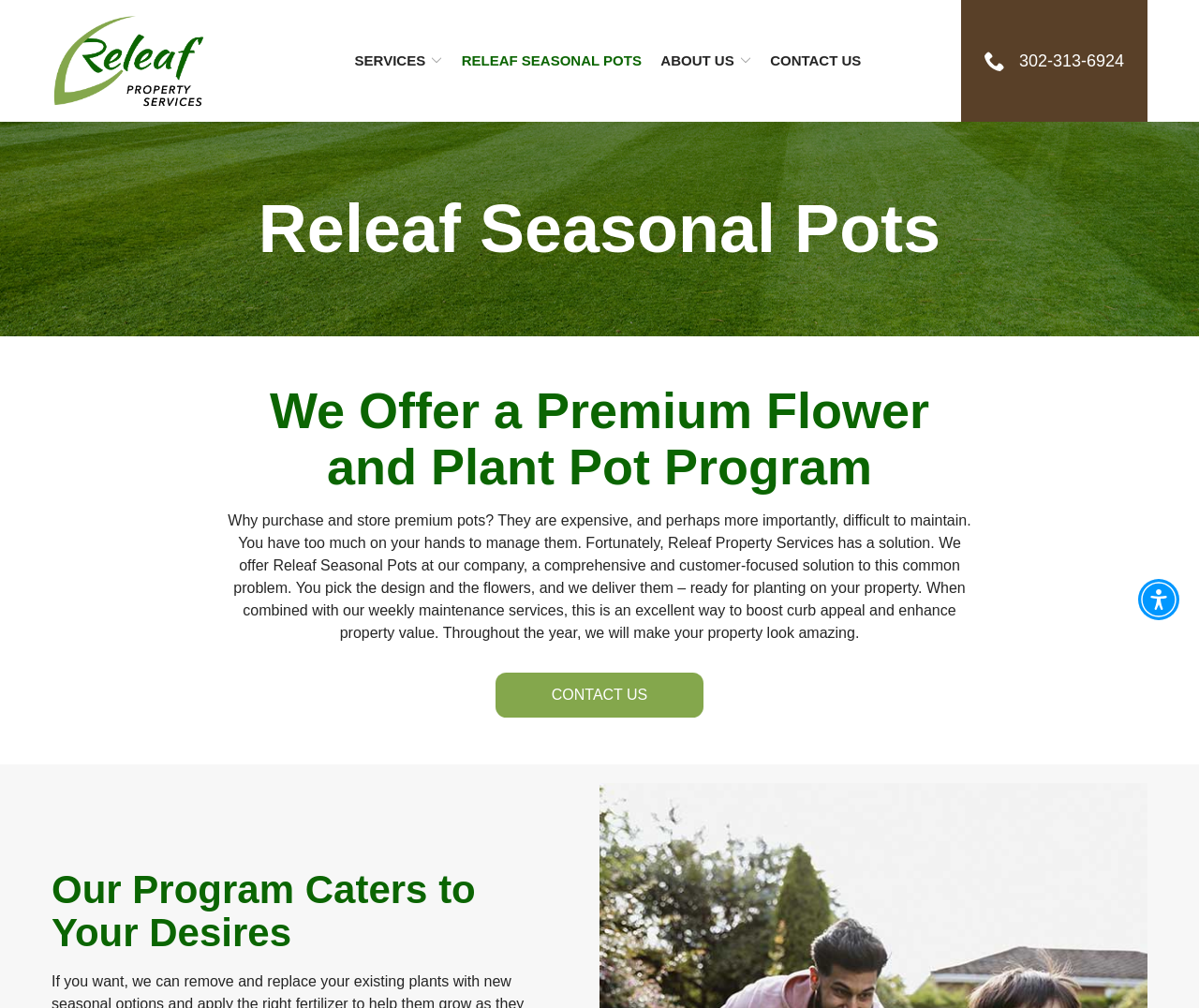Identify the bounding box coordinates necessary to click and complete the given instruction: "Call Releaf Property Services".

[0.801, 0.0, 0.957, 0.121]